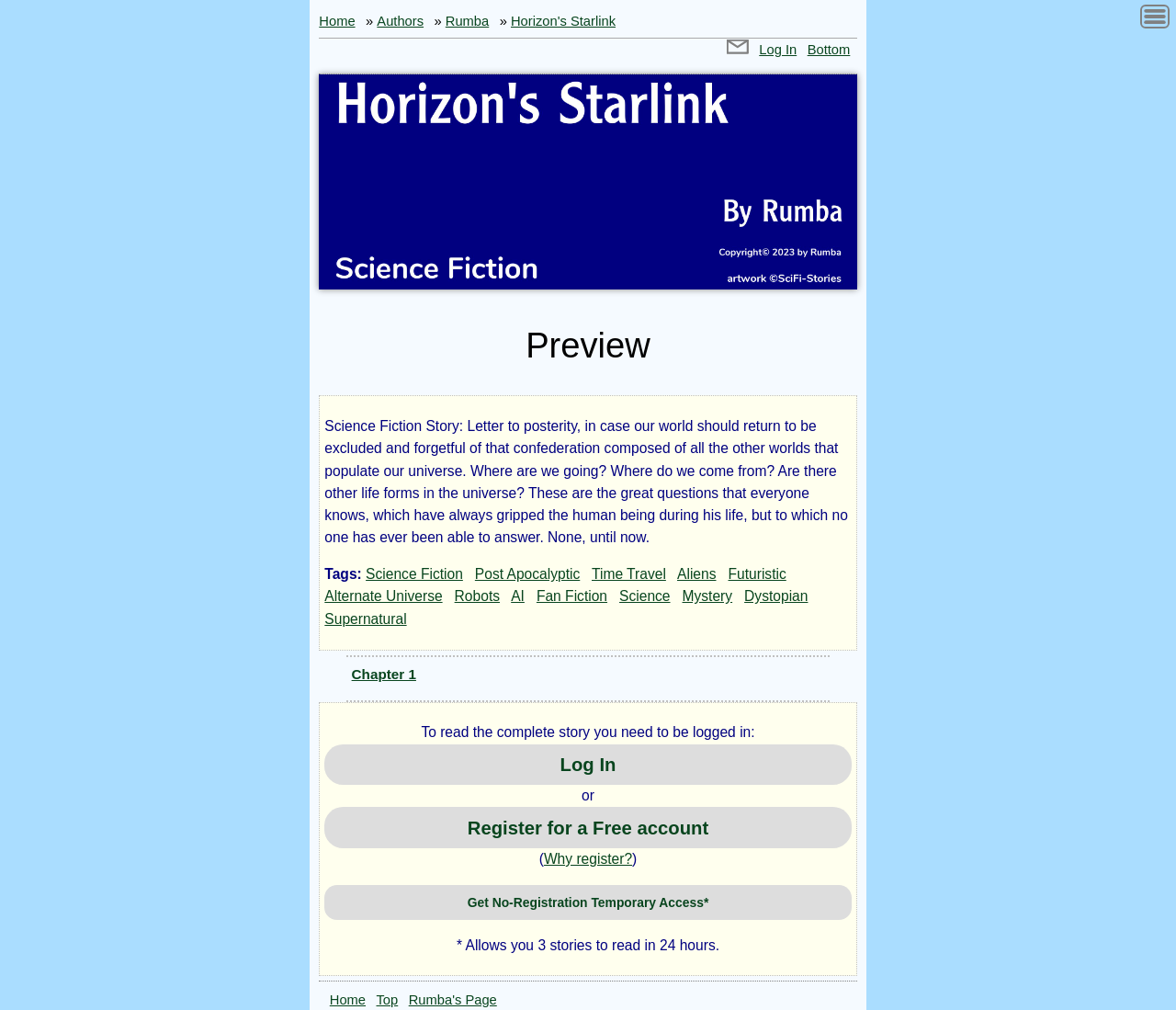What is required to read the complete story?
Please provide a detailed and comprehensive answer to the question.

According to the static text element, to read the complete story, one needs to be logged in, as indicated by the text 'To read the complete story you need to be logged in:' followed by a log in link.